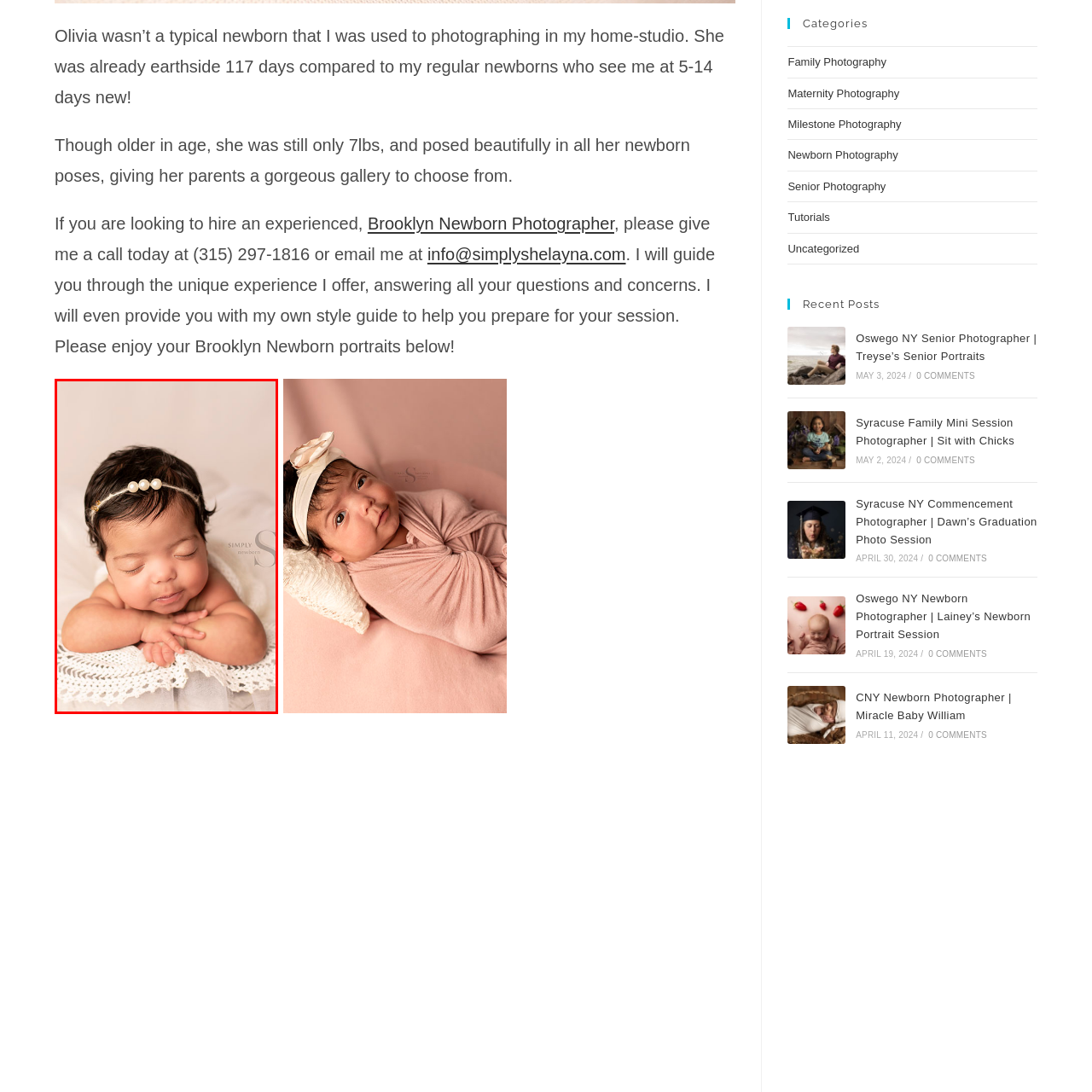Pay attention to the image encircled in red and give a thorough answer to the subsequent question, informed by the visual details in the image:
What is the baby resting her chin on?

The caption describes the baby's pose as 'her chin resting on her hands', which implies that the baby is resting her chin on her own hands.